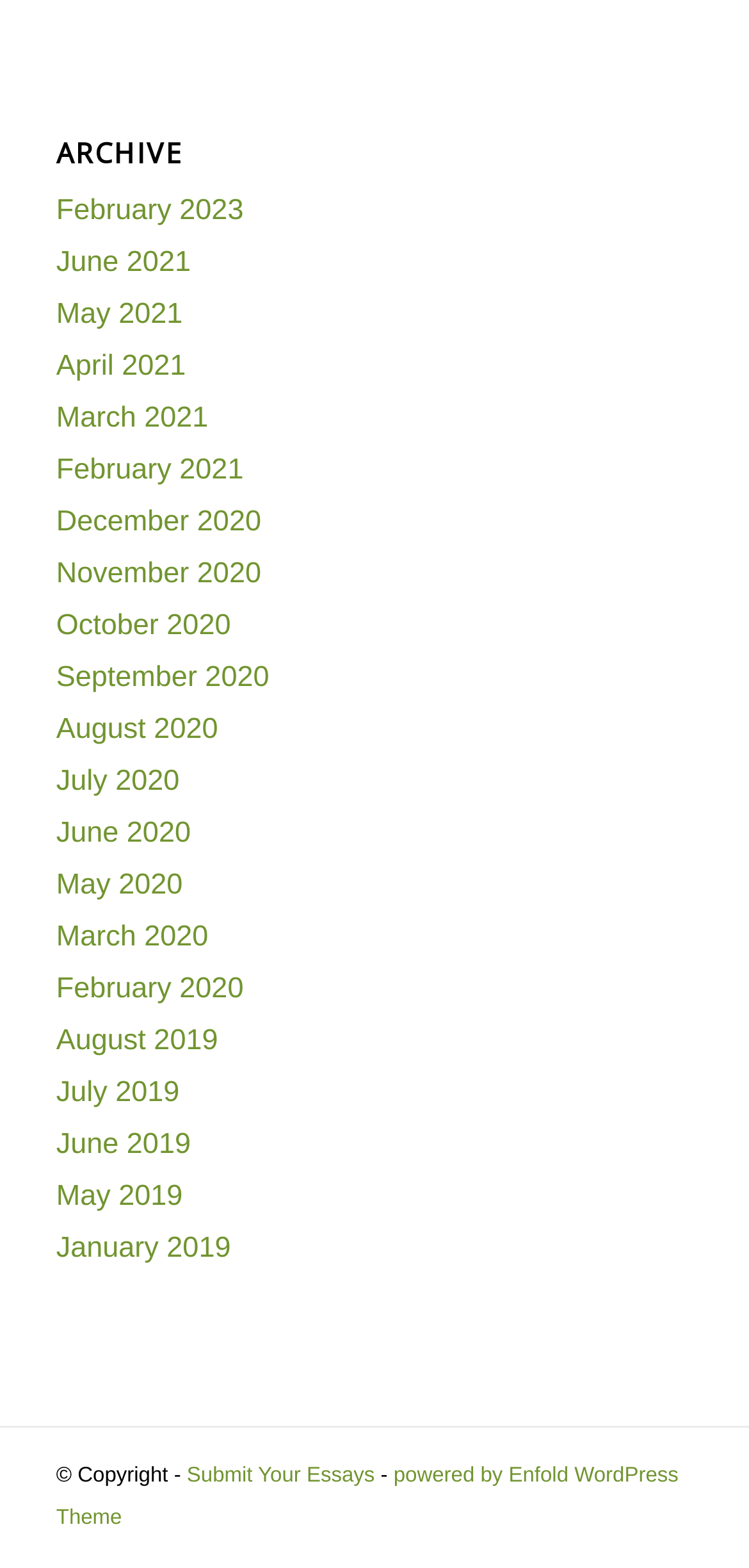What is the earliest month and year available on the webpage?
Using the visual information from the image, give a one-word or short-phrase answer.

January 2019